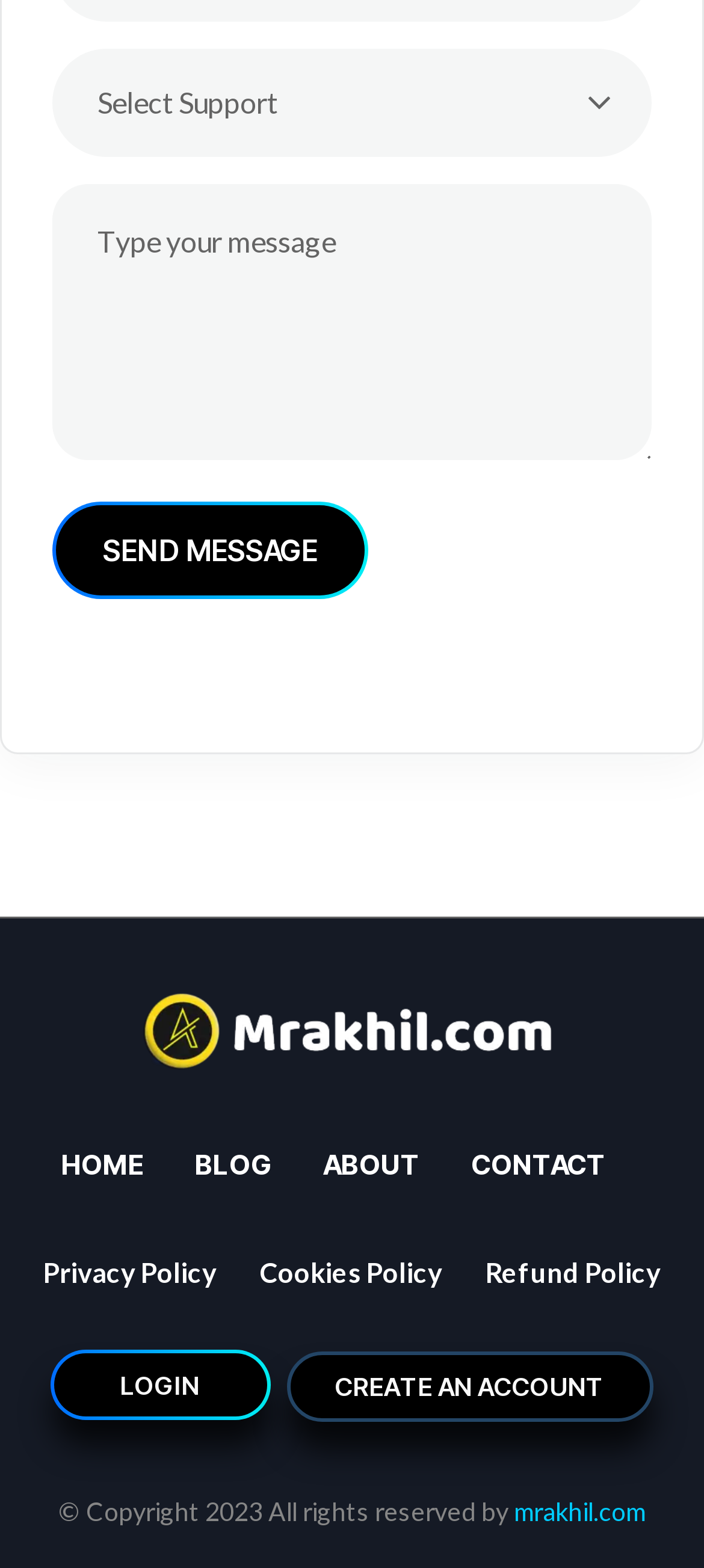Answer in one word or a short phrase: 
What is the copyright year mentioned?

2023